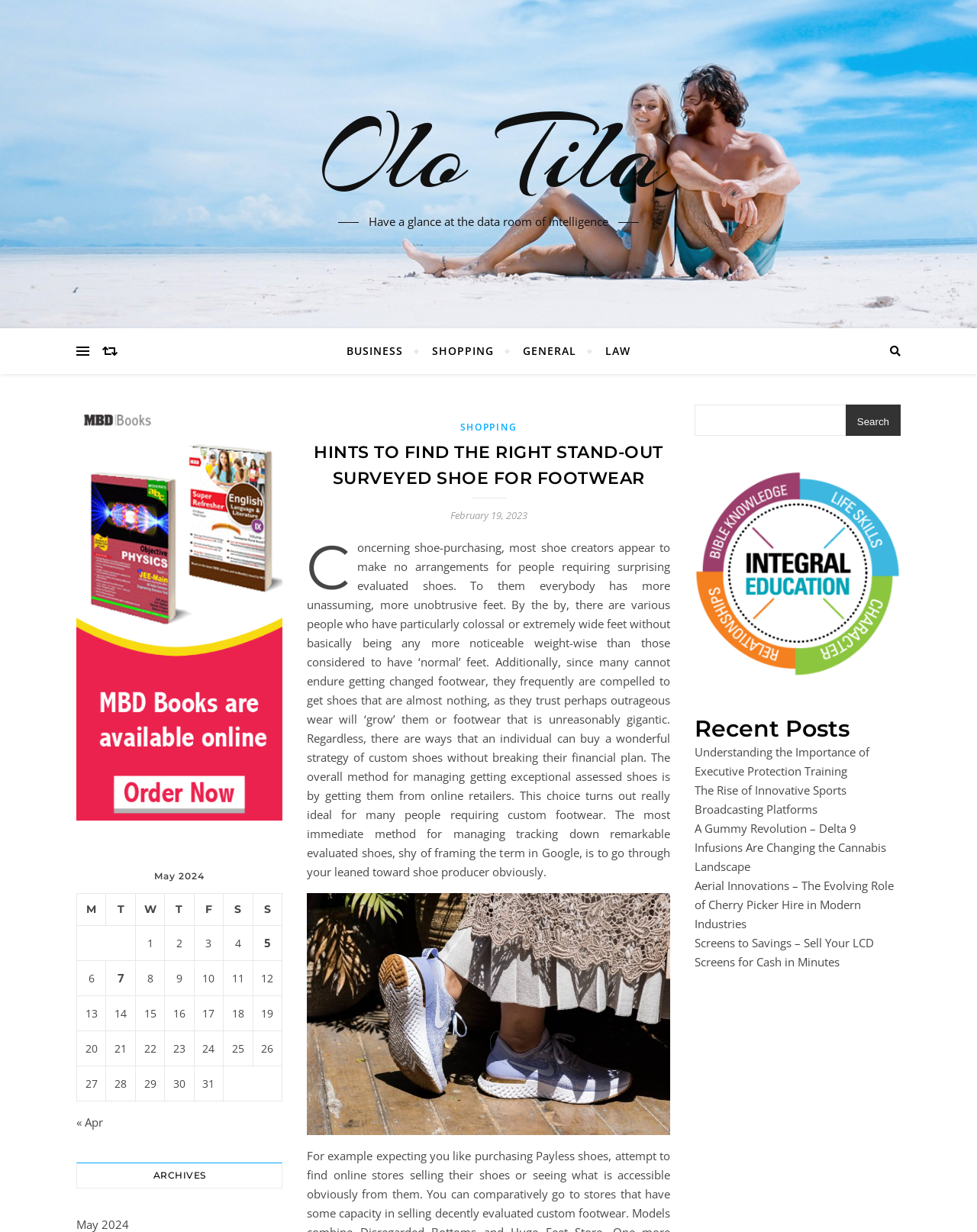Construct a thorough caption encompassing all aspects of the webpage.

The webpage is about finding the right stand-out surveyed shoe for footwear, with the title "Hints to Find the Right Stand-out Surveyed Shoe for Footwear – Olo Tila" at the top. Below the title, there is a link to "Olo Tila" and a static text that says "Have a glance at the data room of intelligence". 

On the top navigation bar, there are links to different categories such as "BUSINESS", "SHOPPING", "GENERAL", and "LAW". 

The main content of the webpage is divided into two sections. The left section has a table with dates in May 2024, and each date has a corresponding link to posts published on that date. The table has seven rows, with each row representing a week in May 2024.

The right section has a heading "ARCHIVES" and a navigation link to "Previous and next months". Below that, there is a header section with links to "SHOPPING" and a heading that says "HINTS TO FIND THE RIGHT STAND-OUT SURVEYED SHOE FOR FOOTWEAR". There is also a static text that says "February 19, 2023".

Below the header section, there is a long paragraph of text that discusses the difficulties of finding shoes that fit for people with larger or wider feet, and how online retailers can provide a solution. The text is followed by an image of shoes.

On the bottom right section of the webpage, there is a search box with a search button, and a heading that says "Recent Posts". Below that, there are five links to recent posts on various topics such as executive protection training, sports broadcasting, cannabis, cherry picker hire, and selling LCD screens.